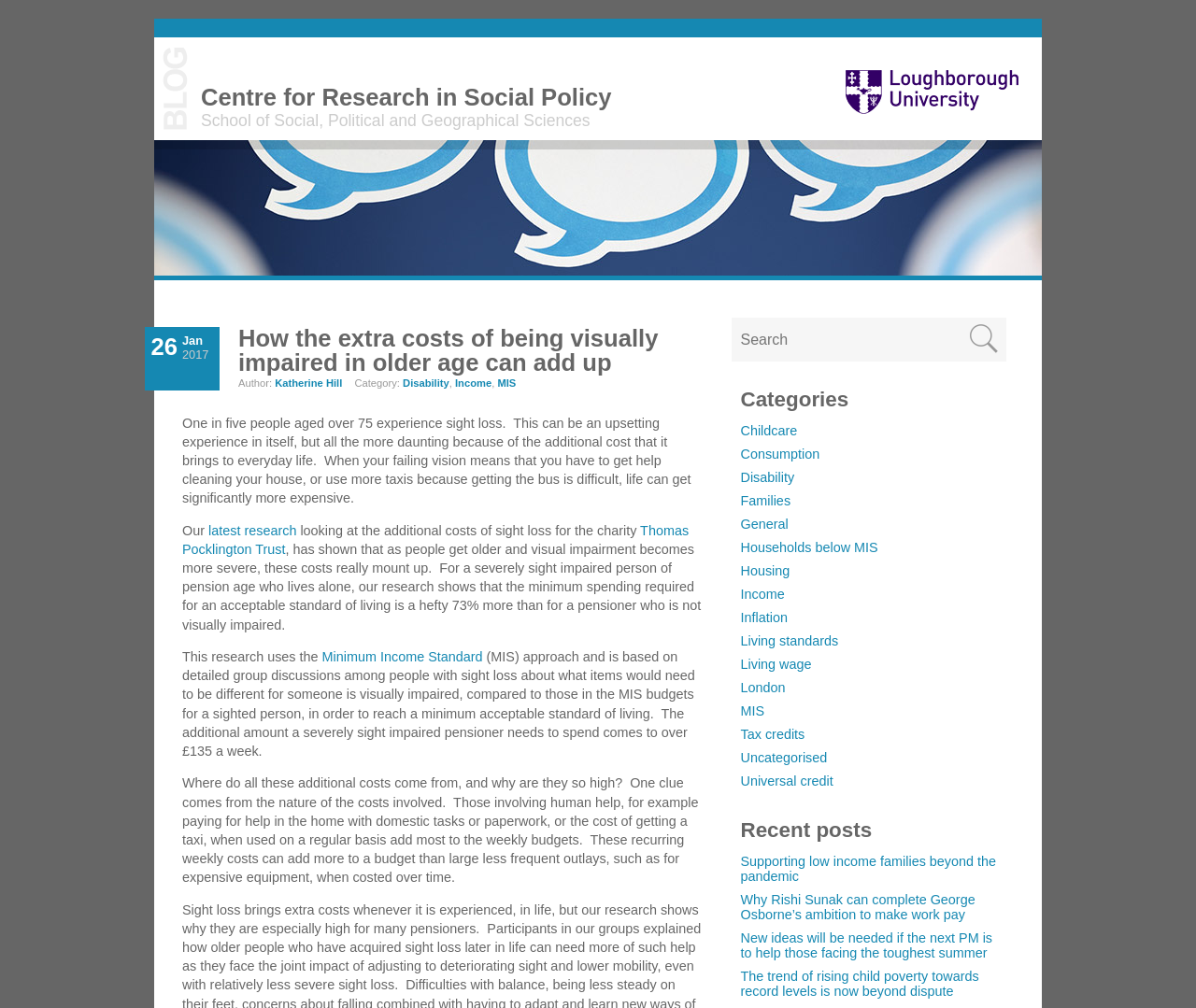Identify and provide the bounding box for the element described by: "parent_node: Search this blog alt="Search"".

[0.805, 0.315, 0.84, 0.357]